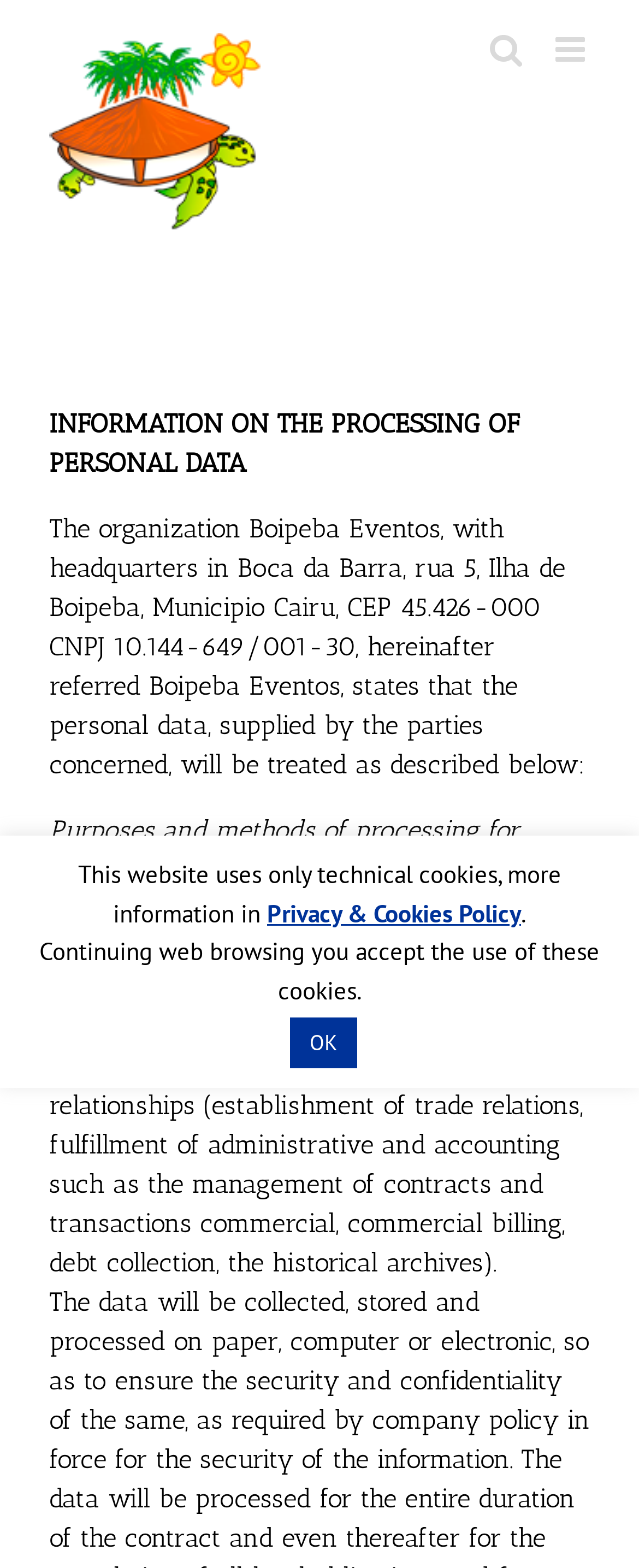What is the topic of the main content on this page?
Answer with a single word or short phrase according to what you see in the image.

Personal data processing